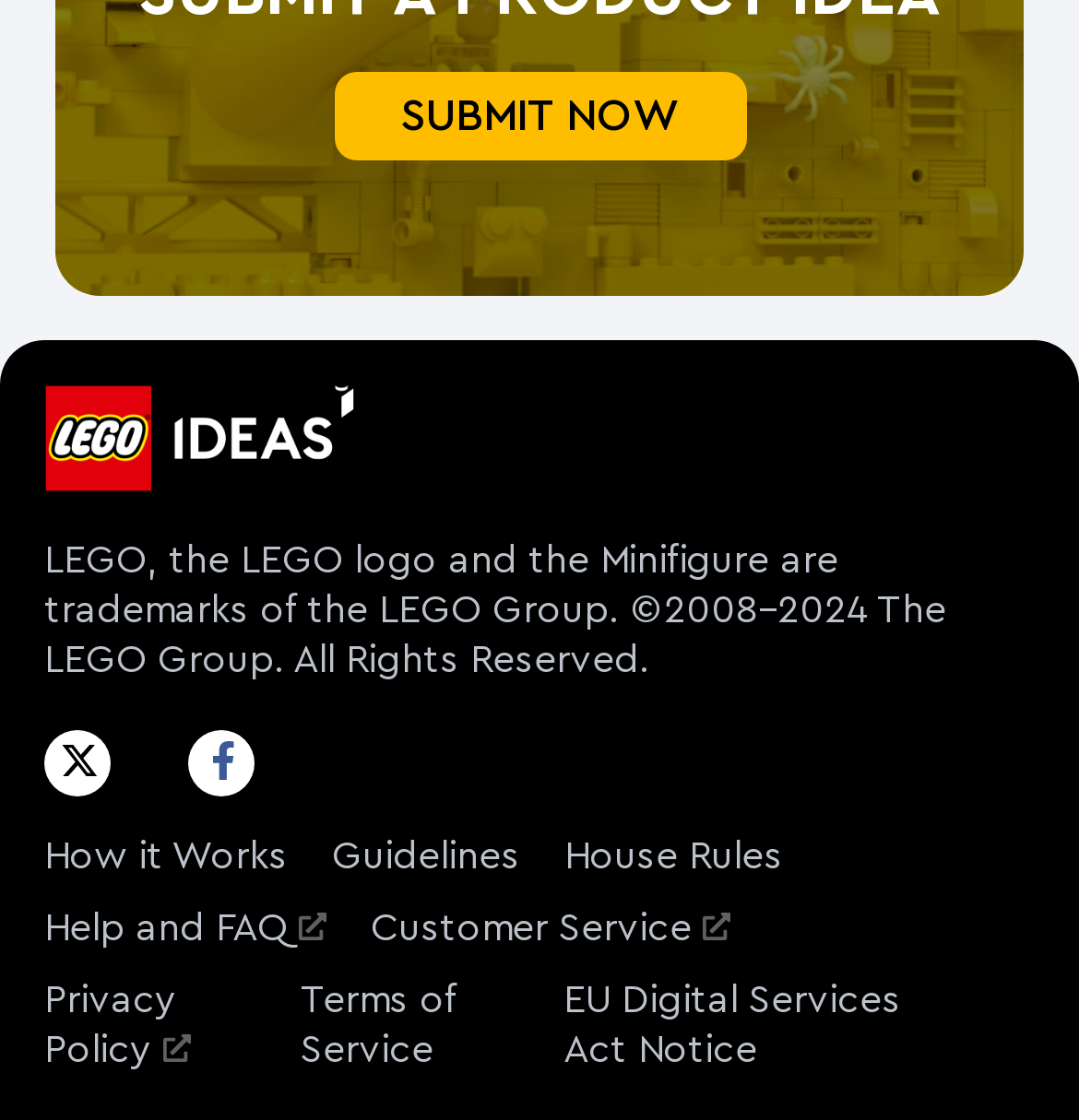Locate the bounding box coordinates of the region to be clicked to comply with the following instruction: "Click the 'SUBMIT NOW' button". The coordinates must be four float numbers between 0 and 1, in the form [left, top, right, bottom].

[0.371, 0.084, 0.629, 0.123]